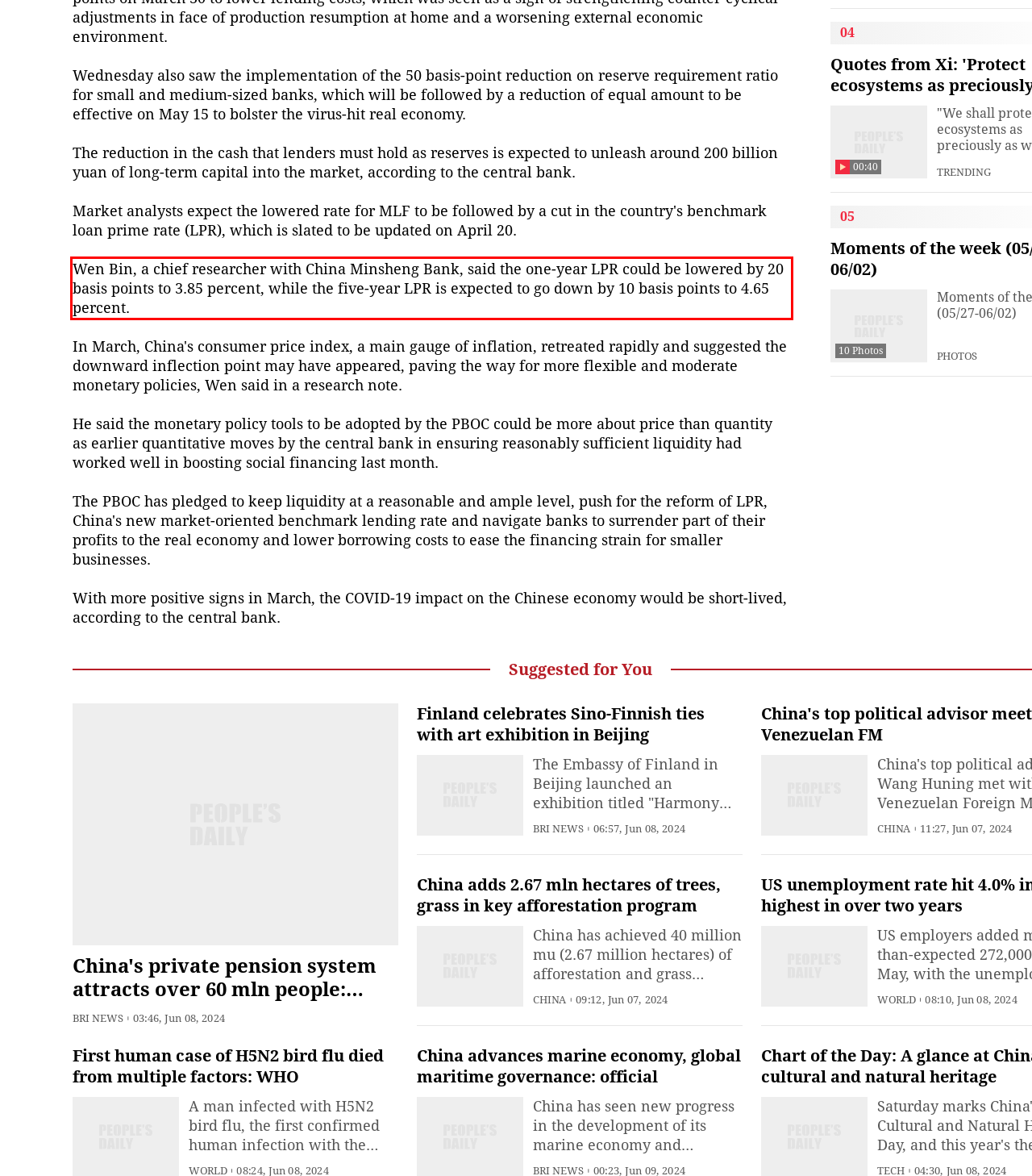Identify the text inside the red bounding box on the provided webpage screenshot by performing OCR.

Wen Bin, a chief researcher with China Minsheng Bank, said the one-year LPR could be lowered by 20 basis points to 3.85 percent, while the five-year LPR is expected to go down by 10 basis points to 4.65 percent.